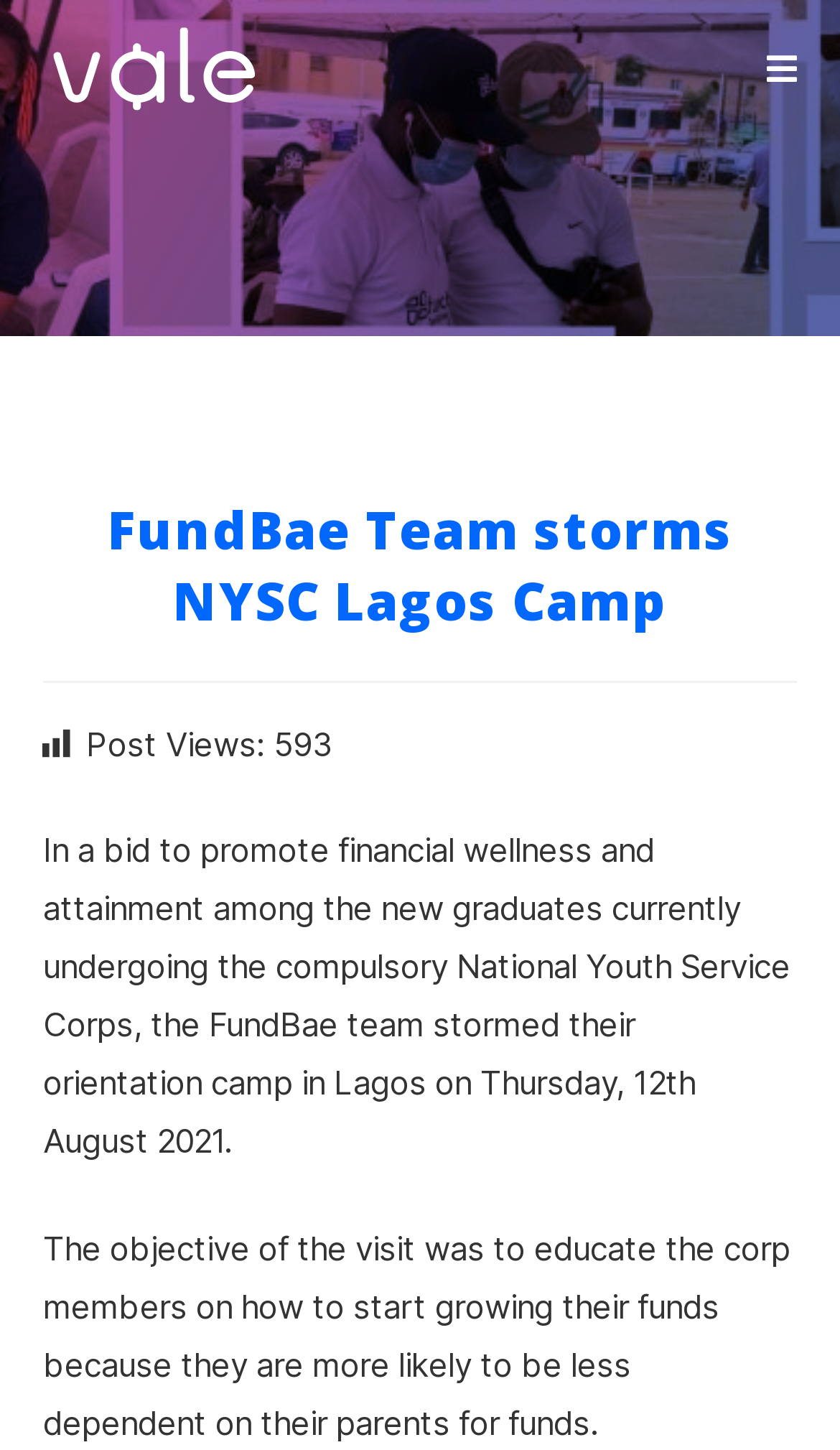What is the purpose of the FundBae team's visit?
Please analyze the image and answer the question with as much detail as possible.

I found the answer by reading the text 'The objective of the visit was to educate the corp members on how to start growing their funds because they are more likely to be less dependent on their parents for funds.' which explains the purpose of the FundBae team's visit.